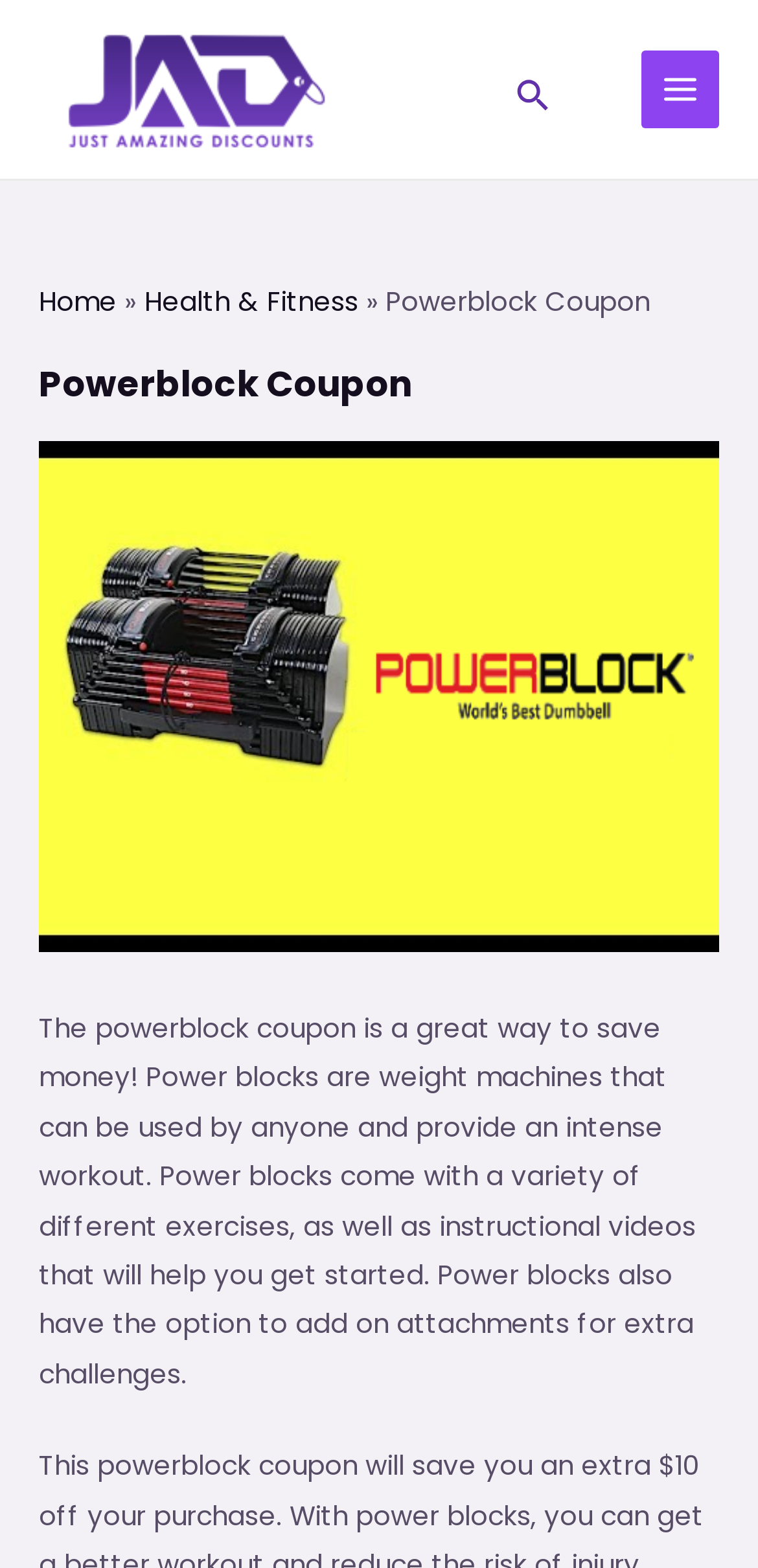What type of content is provided with Power blocks?
Answer the question with a single word or phrase, referring to the image.

Instructional videos